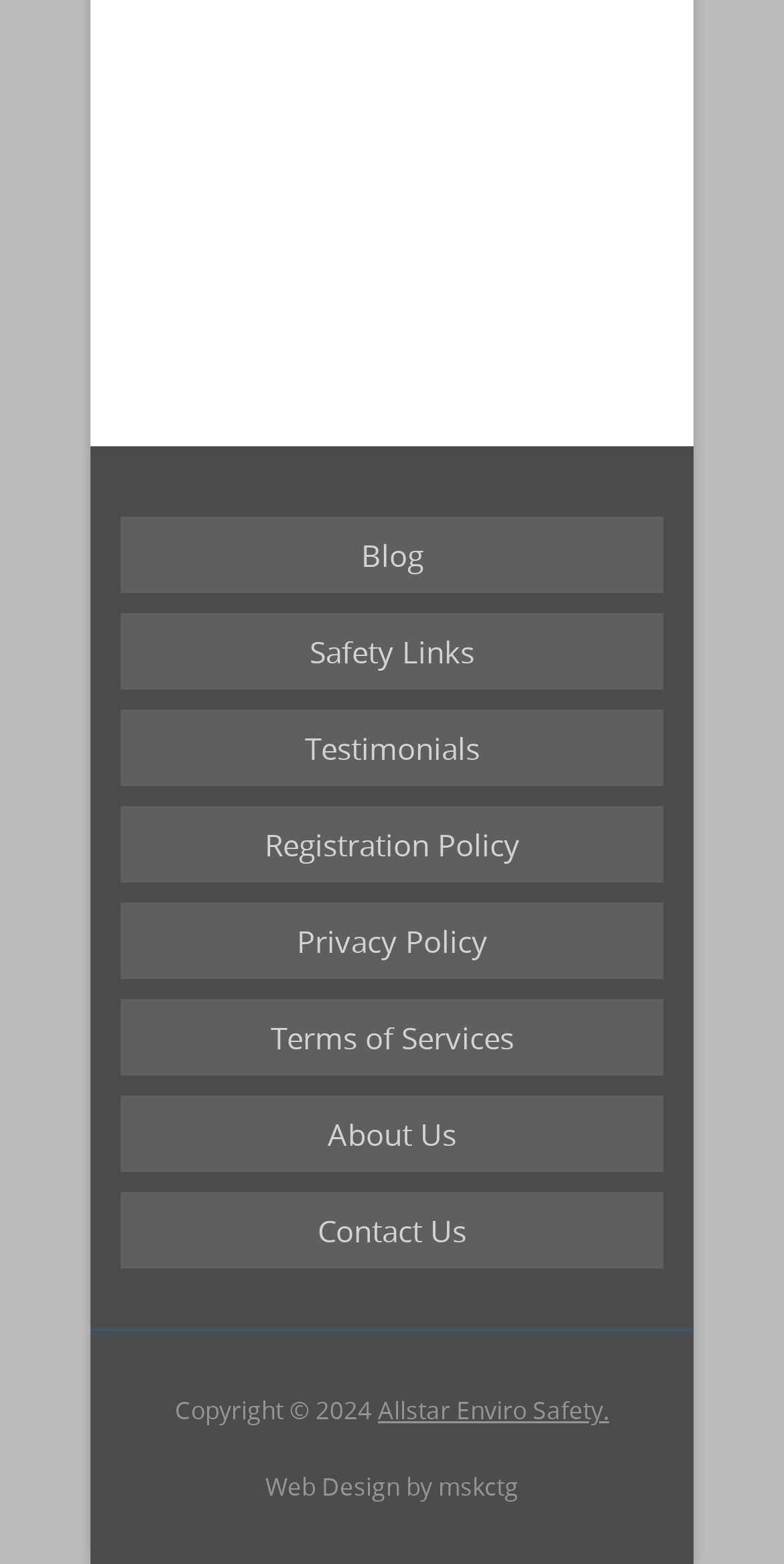Locate the bounding box coordinates of the clickable region necessary to complete the following instruction: "view testimonials". Provide the coordinates in the format of four float numbers between 0 and 1, i.e., [left, top, right, bottom].

[0.154, 0.454, 0.846, 0.503]